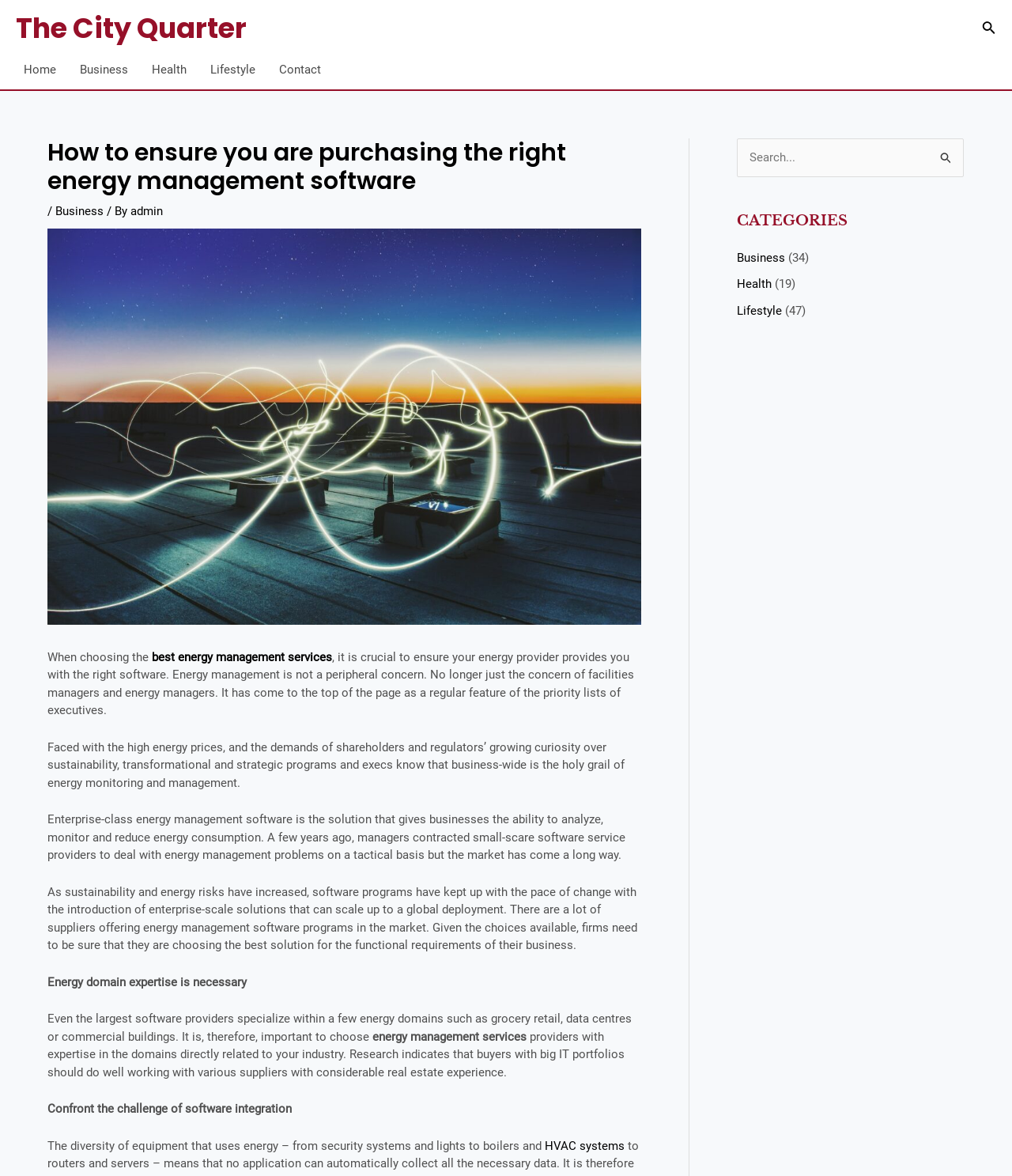Please determine the primary heading and provide its text.

How to ensure you are purchasing the right energy management software